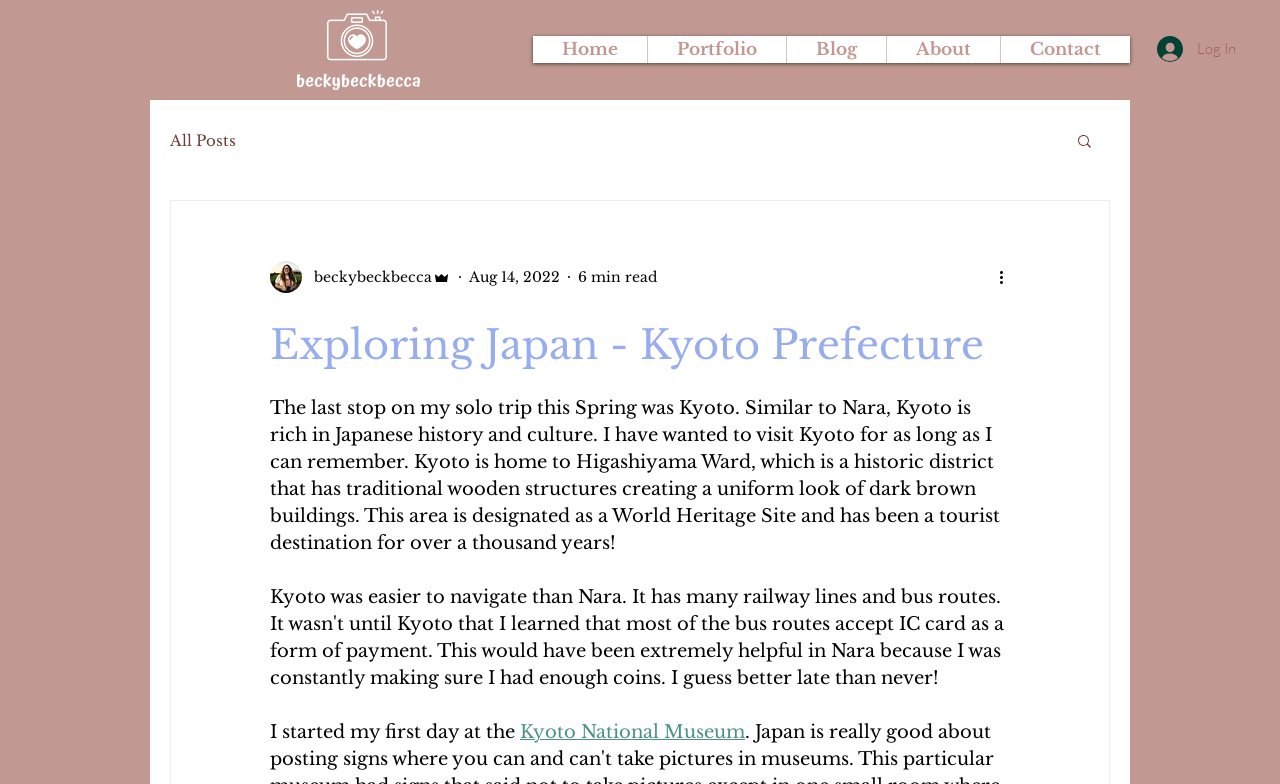Can you locate the main headline on this webpage and provide its text content?

Exploring Japan - Kyoto Prefecture